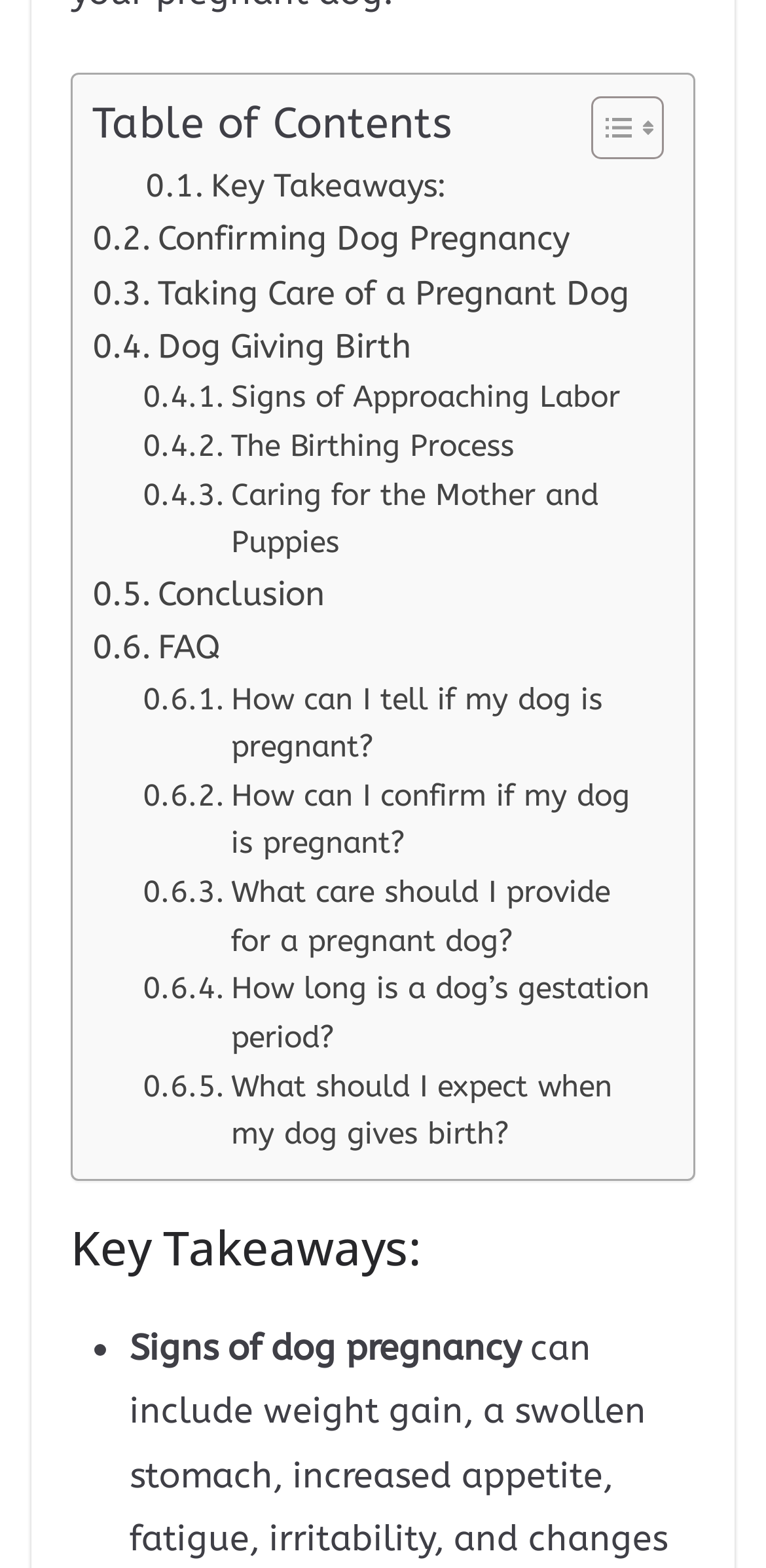Please mark the bounding box coordinates of the area that should be clicked to carry out the instruction: "Read about How can I tell if my dog is pregnant?".

[0.186, 0.431, 0.854, 0.492]